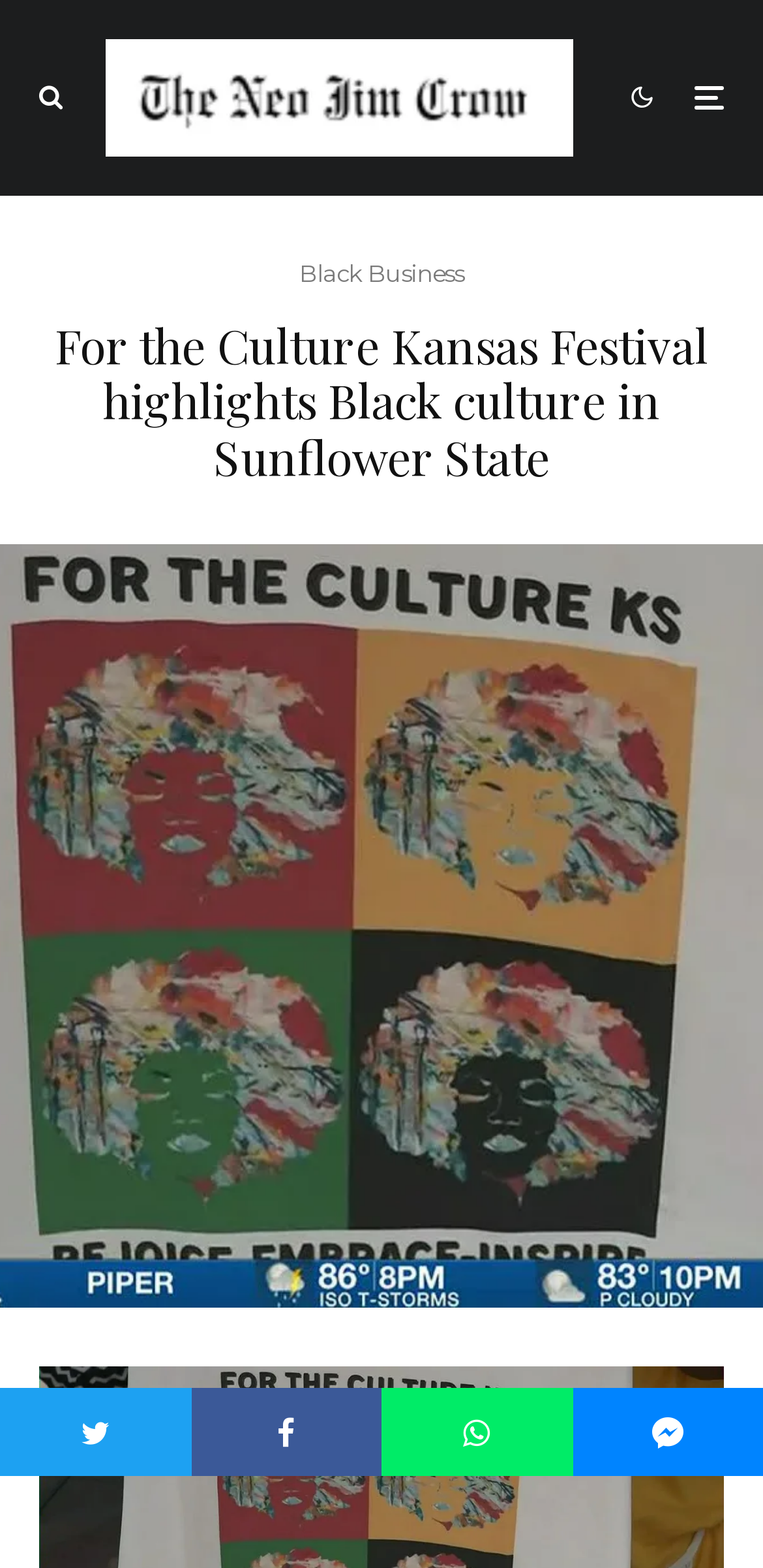Determine the main headline from the webpage and extract its text.

For the Culture Kansas Festival highlights Black culture in Sunflower State